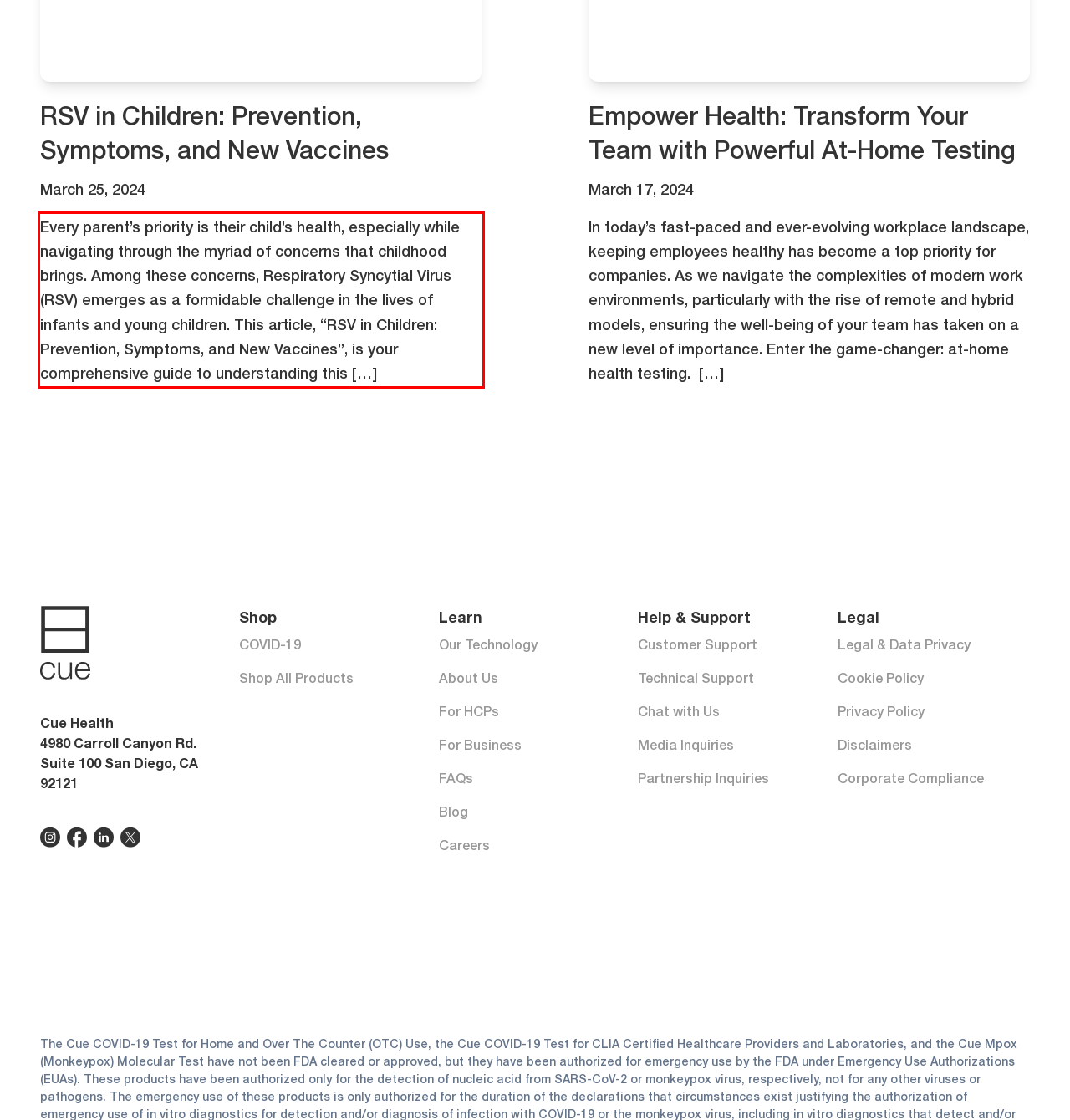Please examine the webpage screenshot containing a red bounding box and use OCR to recognize and output the text inside the red bounding box.

Every parent’s priority is their child’s health, especially while navigating through the myriad of concerns that childhood brings. Among these concerns, Respiratory Syncytial Virus (RSV) emerges as a formidable challenge in the lives of infants and young children. This article, “RSV in Children: Prevention, Symptoms, and New Vaccines”, is your comprehensive guide to understanding this […]